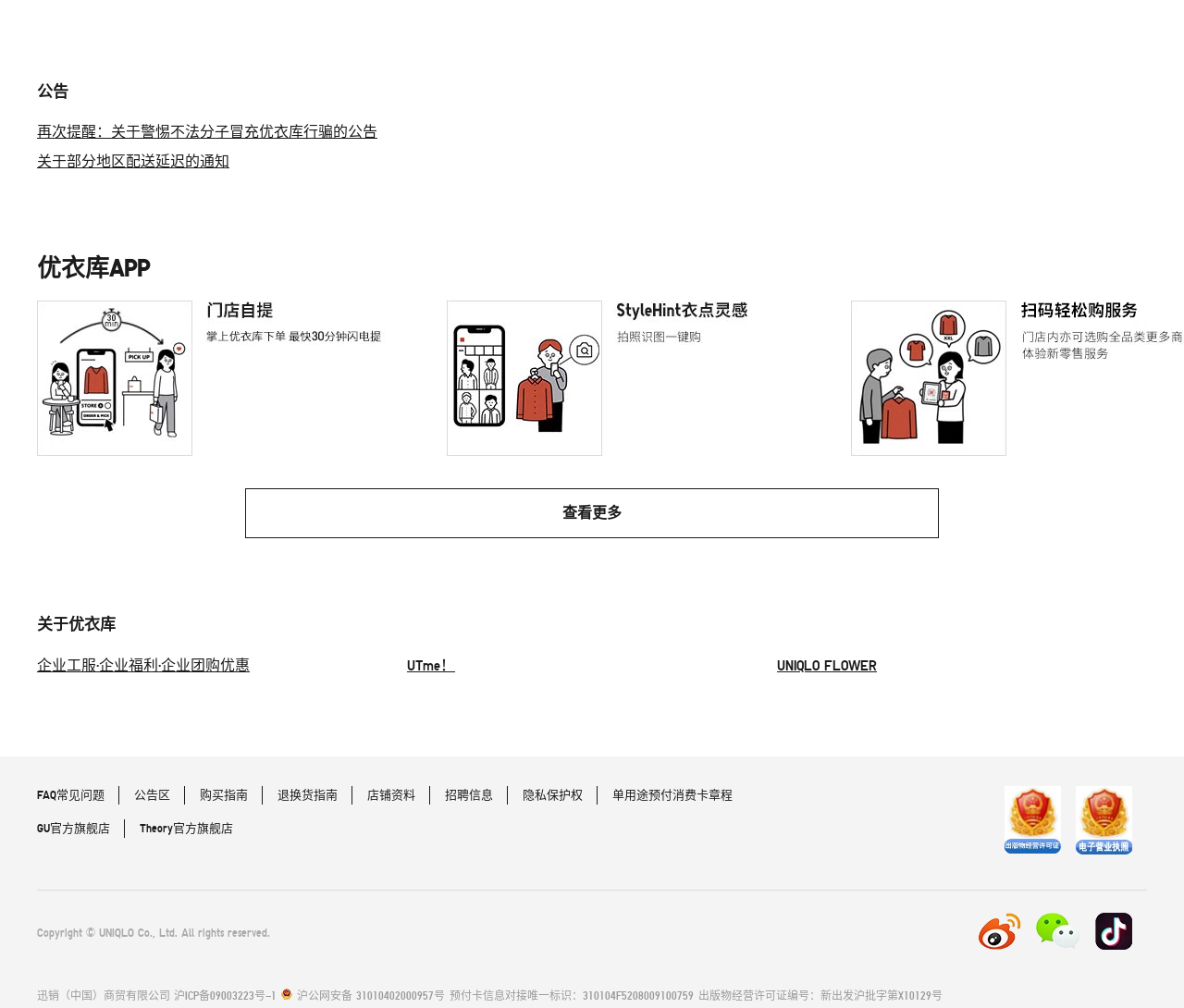Locate the bounding box coordinates of the element that should be clicked to execute the following instruction: "Check the FAQ section".

[0.031, 0.781, 0.088, 0.795]